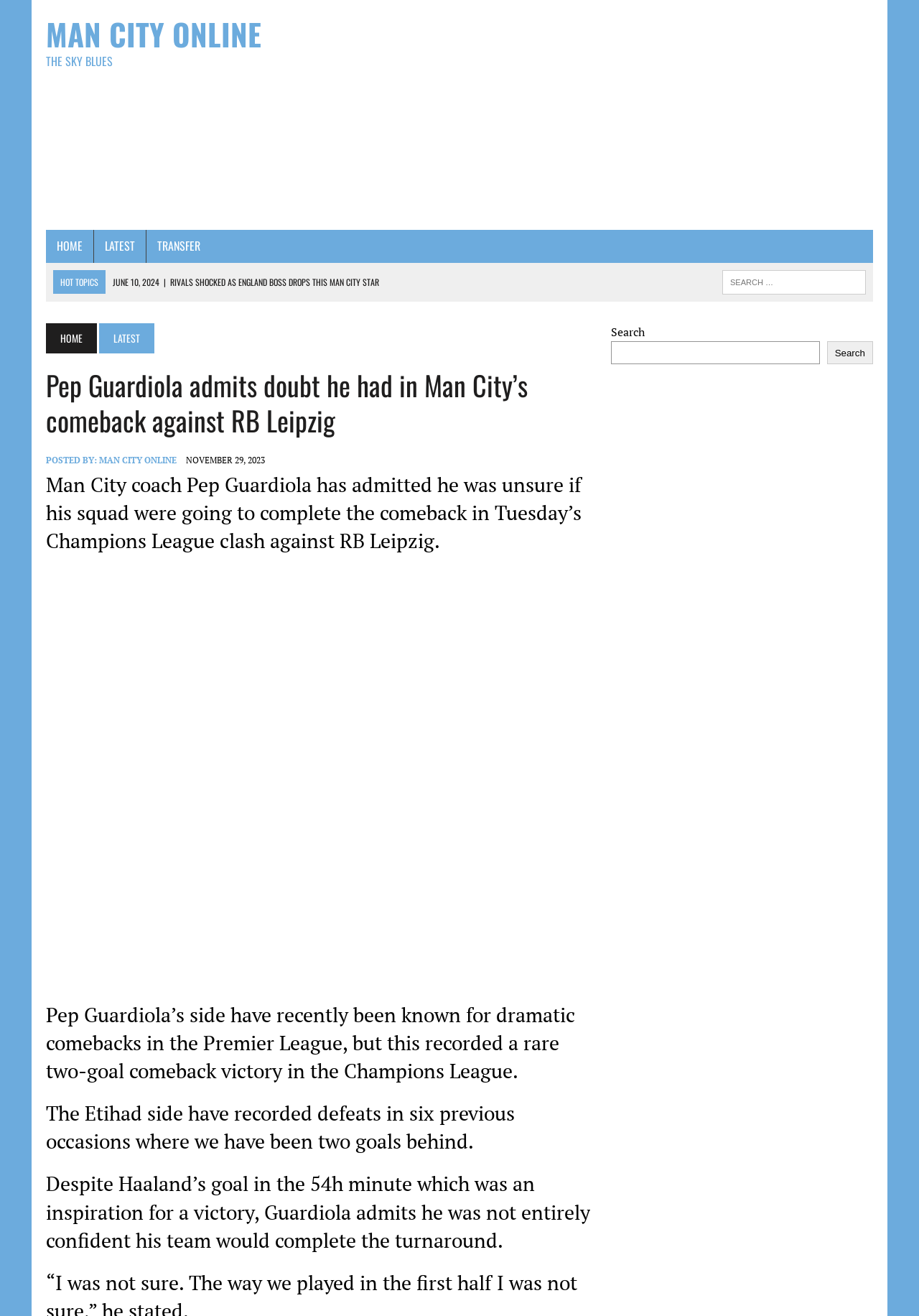What is the topic of the main article?
Can you provide an in-depth and detailed response to the question?

I determined the answer by reading the main heading of the article, which states 'Pep Guardiola admits doubt he had in Man City’s comeback against RB Leipzig'.